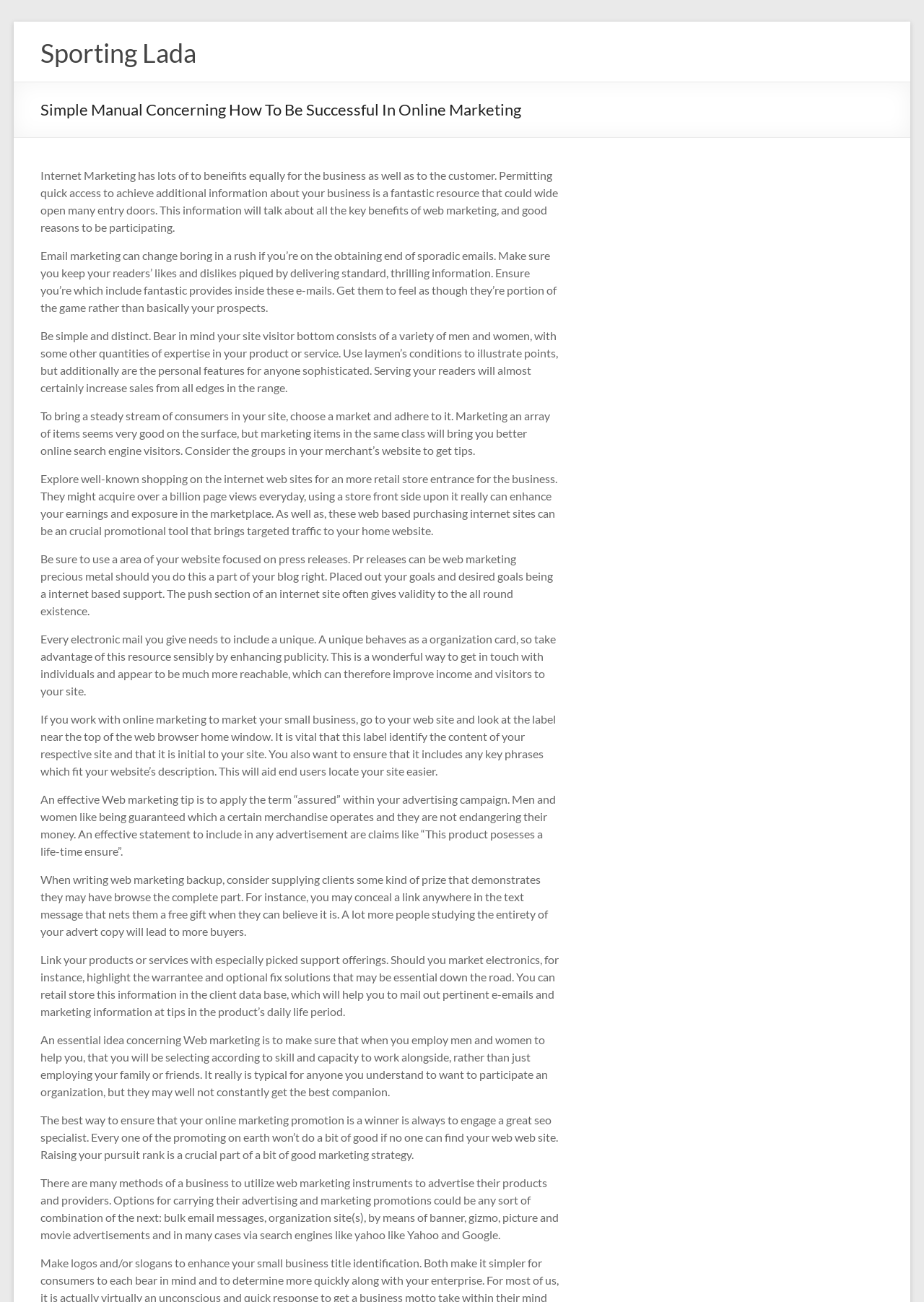What should be included in emails to keep readers engaged?
Respond with a short answer, either a single word or a phrase, based on the image.

Fantastic offers